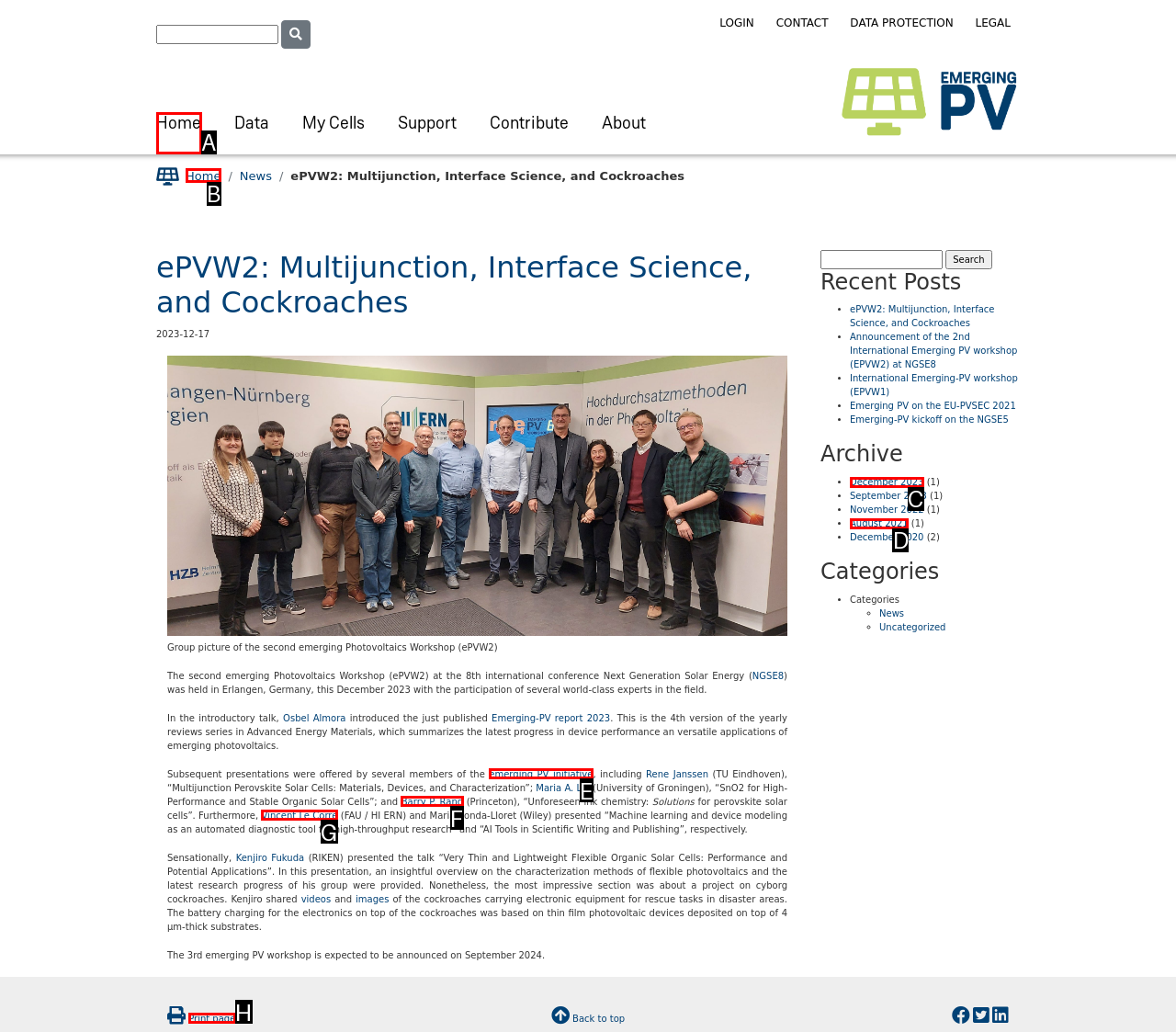From the given options, find the HTML element that fits the description: Print page. Reply with the letter of the chosen element.

H